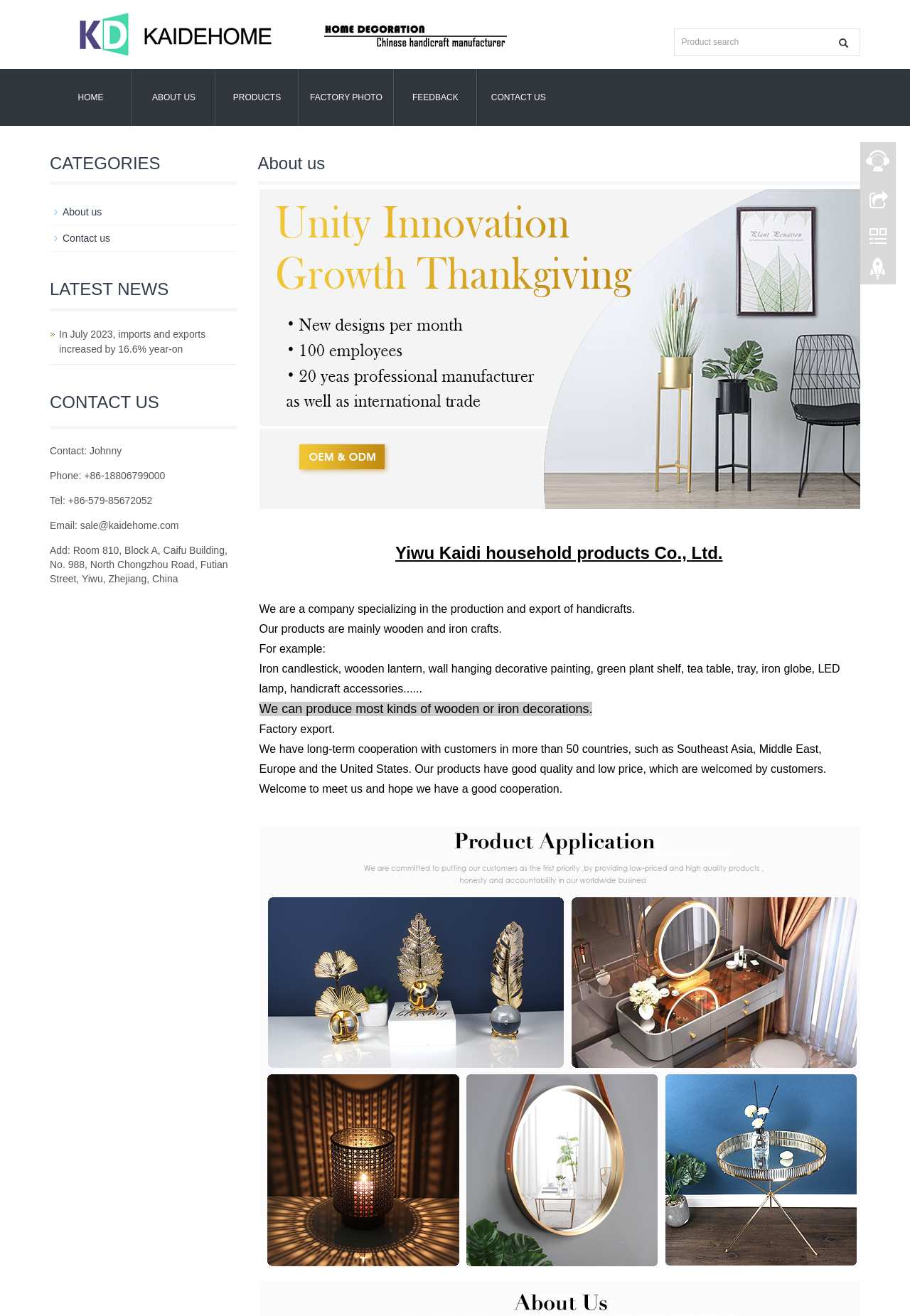Identify the bounding box coordinates of the clickable region required to complete the instruction: "Search for products". The coordinates should be given as four float numbers within the range of 0 and 1, i.e., [left, top, right, bottom].

[0.741, 0.022, 0.909, 0.042]